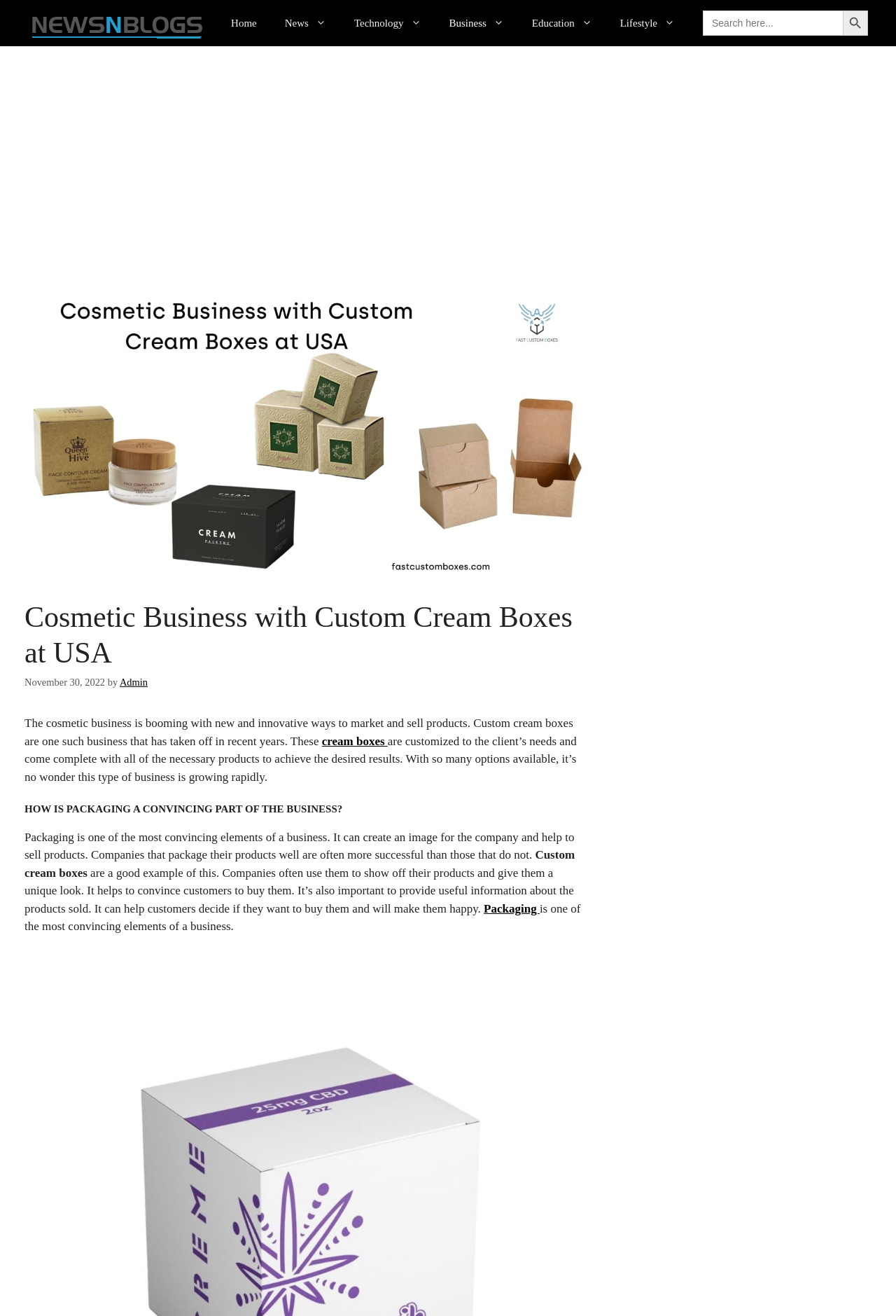Who wrote the article?
Using the details from the image, give an elaborate explanation to answer the question.

The author of the article is mentioned as 'Admin' at the top of the article, next to the date of publication.